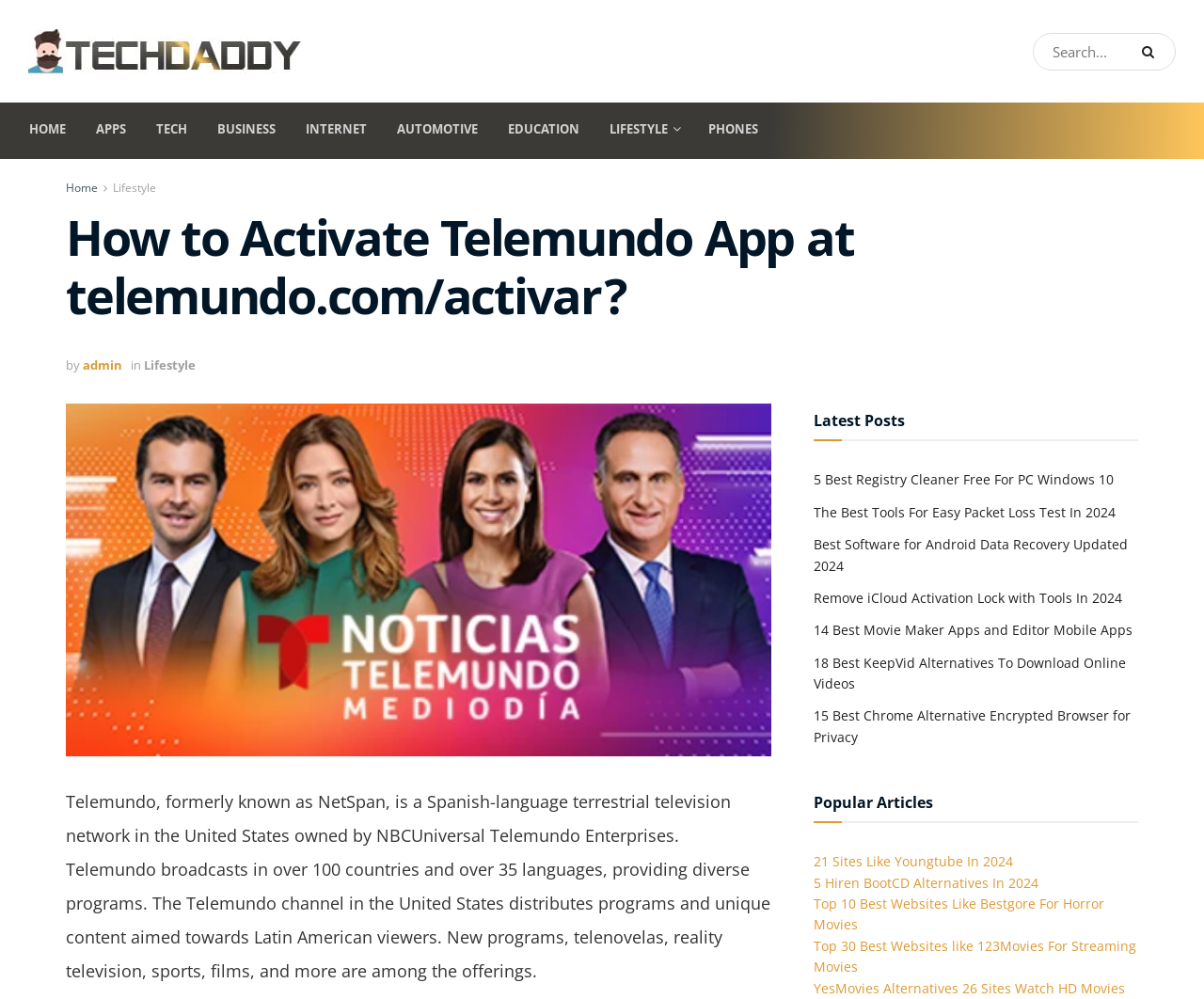Answer succinctly with a single word or phrase:
What is the name of the television network described?

Telemundo